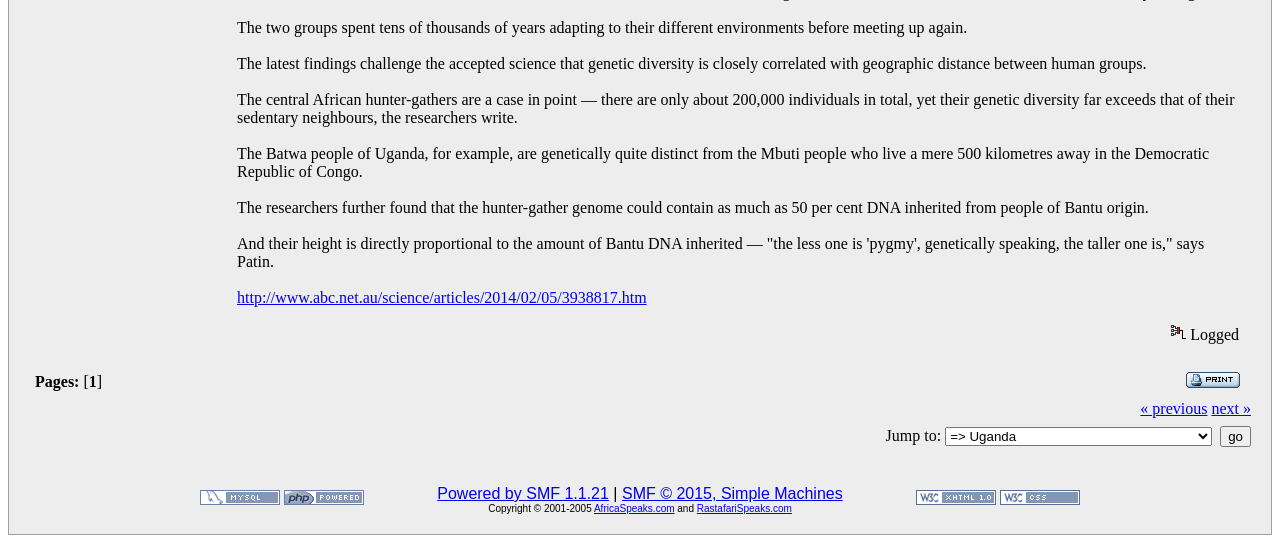What is the purpose of the 'go' button?
Answer the question with a single word or phrase derived from the image.

To navigate to a selected page